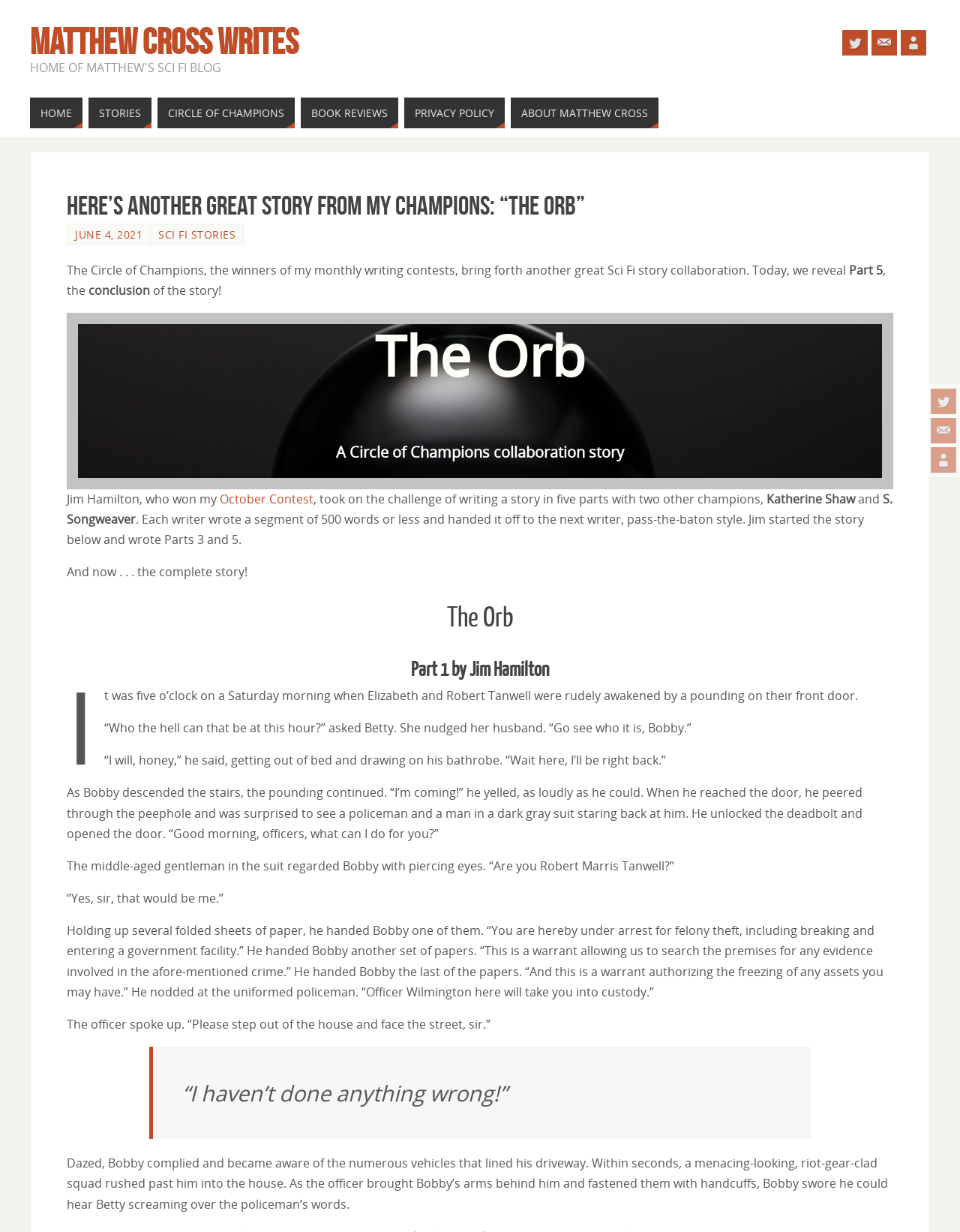Respond to the question below with a single word or phrase:
What is the name of the story?

The Orb